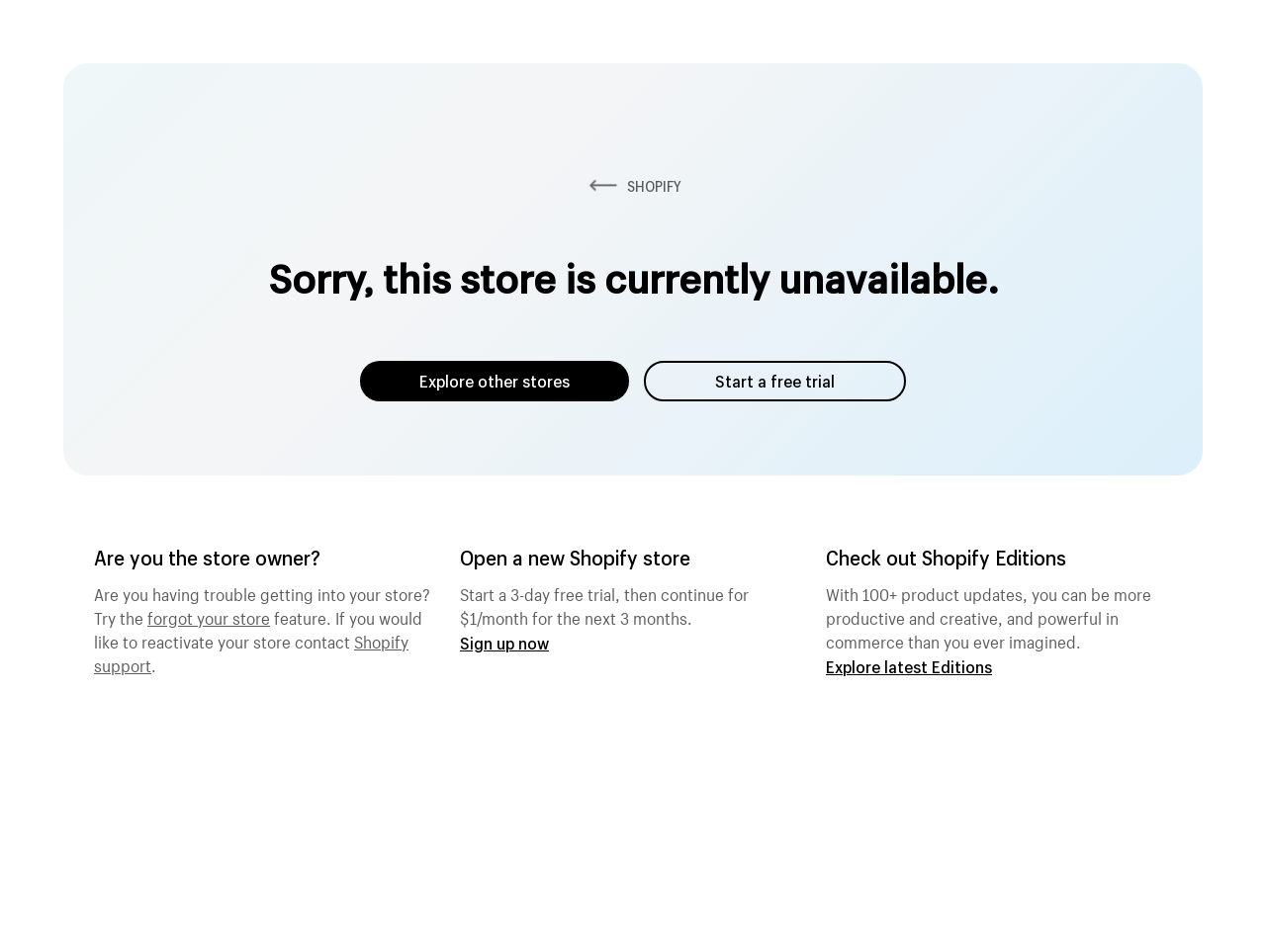Give a comprehensive overview of the webpage, including key elements.

The webpage appears to be a Shopify ecommerce platform page. At the top, there is a link to "SHOPIFY" accompanied by an image, positioned near the center of the page. Below this, a prominent heading reads "Sorry, this store is currently unavailable." 

To the right of the heading, there are two links: "Explore other stores" and "Start a free trial", positioned side by side. 

Further down, there is a section that seems to be addressing the store owner, with a series of static text and links. The text "Are you the store owner?" is followed by a message about trouble getting into the store, with a link to "forgot your store". Another link, "Shopify support", is provided for reactivating the store.

On the right side of this section, there is an option to "Open a new Shopify store", with a description of a 3-day free trial and a link to "Sign up now".

Finally, at the bottom right, there is a section promoting "Shopify Editions", with a description of its features and a link to "Explore latest Editions".